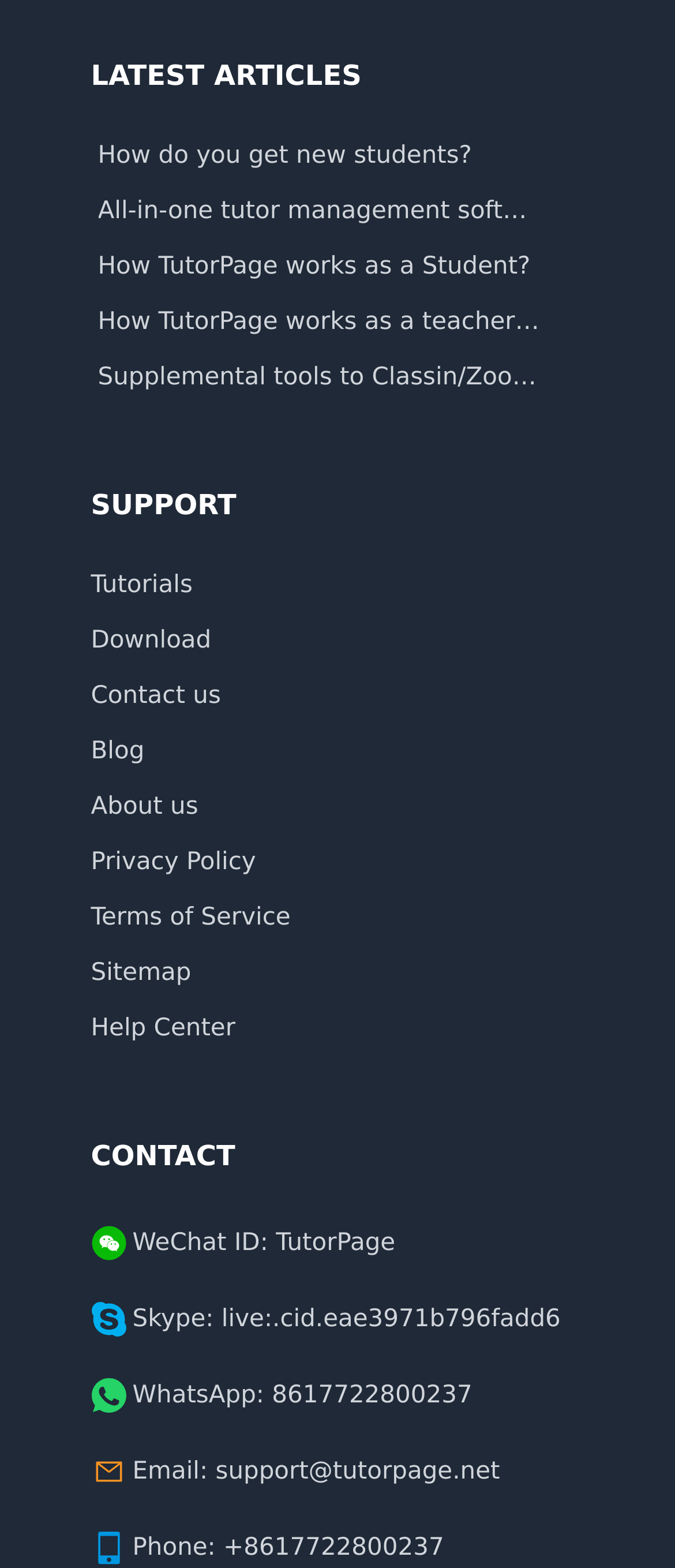Please find the bounding box coordinates of the element that you should click to achieve the following instruction: "Read the latest articles". The coordinates should be presented as four float numbers between 0 and 1: [left, top, right, bottom].

[0.135, 0.038, 0.536, 0.059]